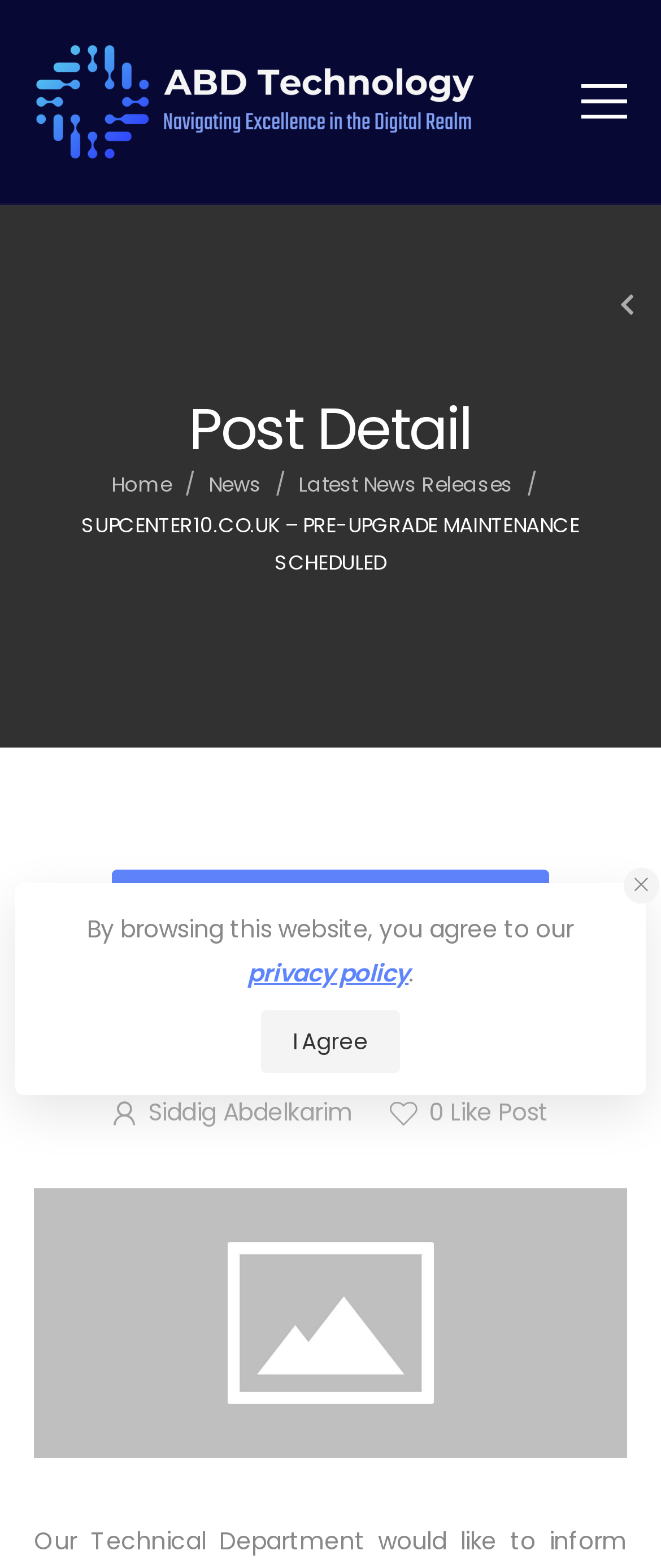Describe all significant elements and features of the webpage.

The webpage appears to be a news article or blog post from ABD Technology Inc, an Austin, TX-based company. At the top left, there is a link to the company's homepage, accompanied by an image with the company's name. On the top right, there is a mobile menu link.

Below the top section, there is a heading that reads "Post Detail". Underneath, there are navigation links to "Home", "News", and "Latest News Releases". The main content of the page is a news article titled "SUPCENTER10.CO.UK – PRE-UPGRADE MAINTENANCE SCHEDULED", which takes up most of the page's width.

The article's title is followed by a series of links and text, including the date "January 23, 2008", and the category "Latest News Releases". There is also a heading with the same title as the article, which is positioned below the navigation links.

Further down, there is a section with links to the author, Siddig Abdelkarim, and a "Like Post" button. Below this section, there is a large image that takes up most of the page's width, which appears to be a placeholder image for the post.

At the bottom of the page, there is a notice that informs users that by browsing the website, they agree to the company's privacy policy, which is linked. There are also links to agree to the policy and close the cookie consent notification.